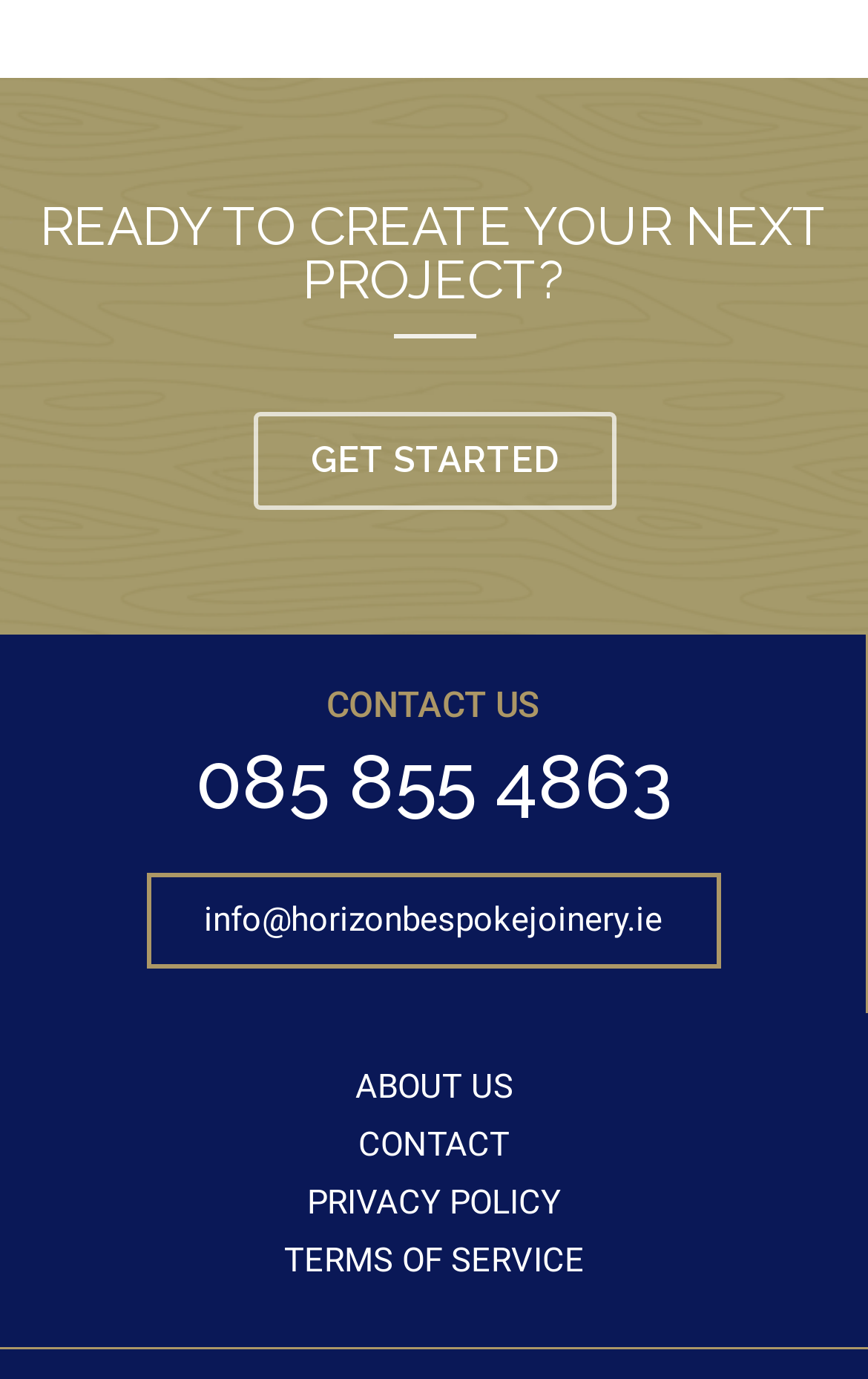What are the available sections on the webpage?
Use the image to answer the question with a single word or phrase.

About Us, Contact, Privacy Policy, Terms of Service